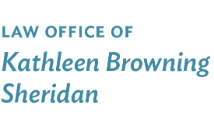Provide your answer in a single word or phrase: 
What is emphasized in a larger, flowing style?

The name